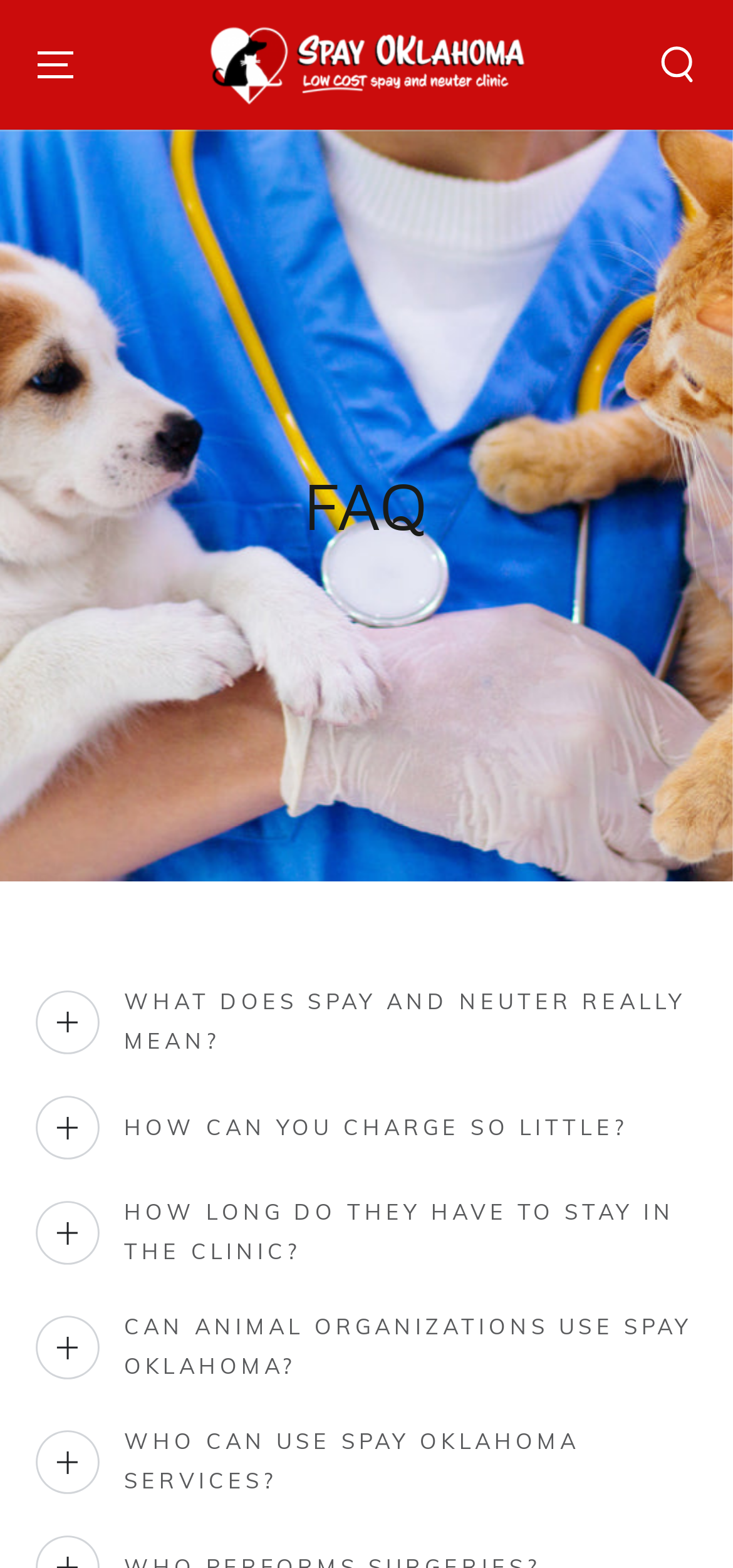Give a short answer to this question using one word or a phrase:
How many FAQ questions are listed on the page?

5